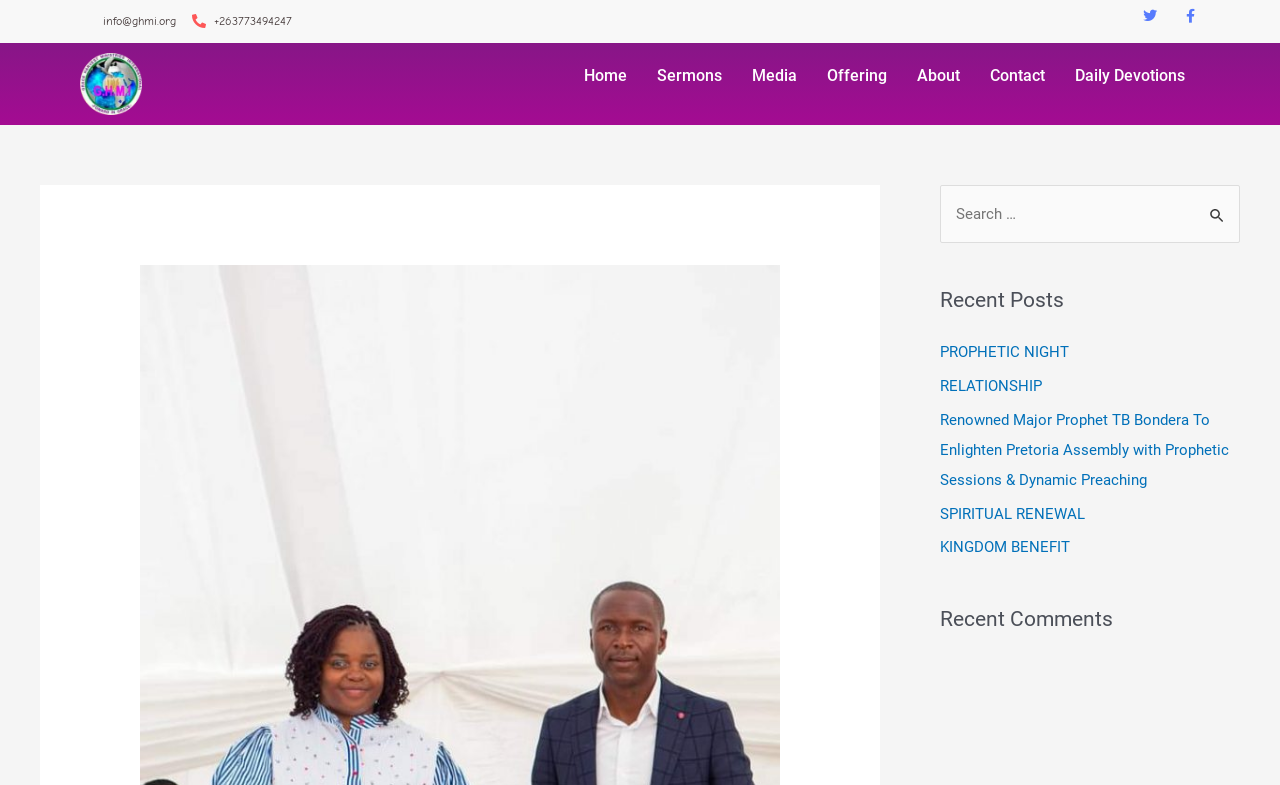Please use the details from the image to answer the following question comprehensively:
What is the purpose of the search box?

The search box is located in the complementary element with bounding box coordinates [0.734, 0.236, 0.969, 0.309]. It allows users to search for specific content on the website, with a search button and a search submit button next to it.